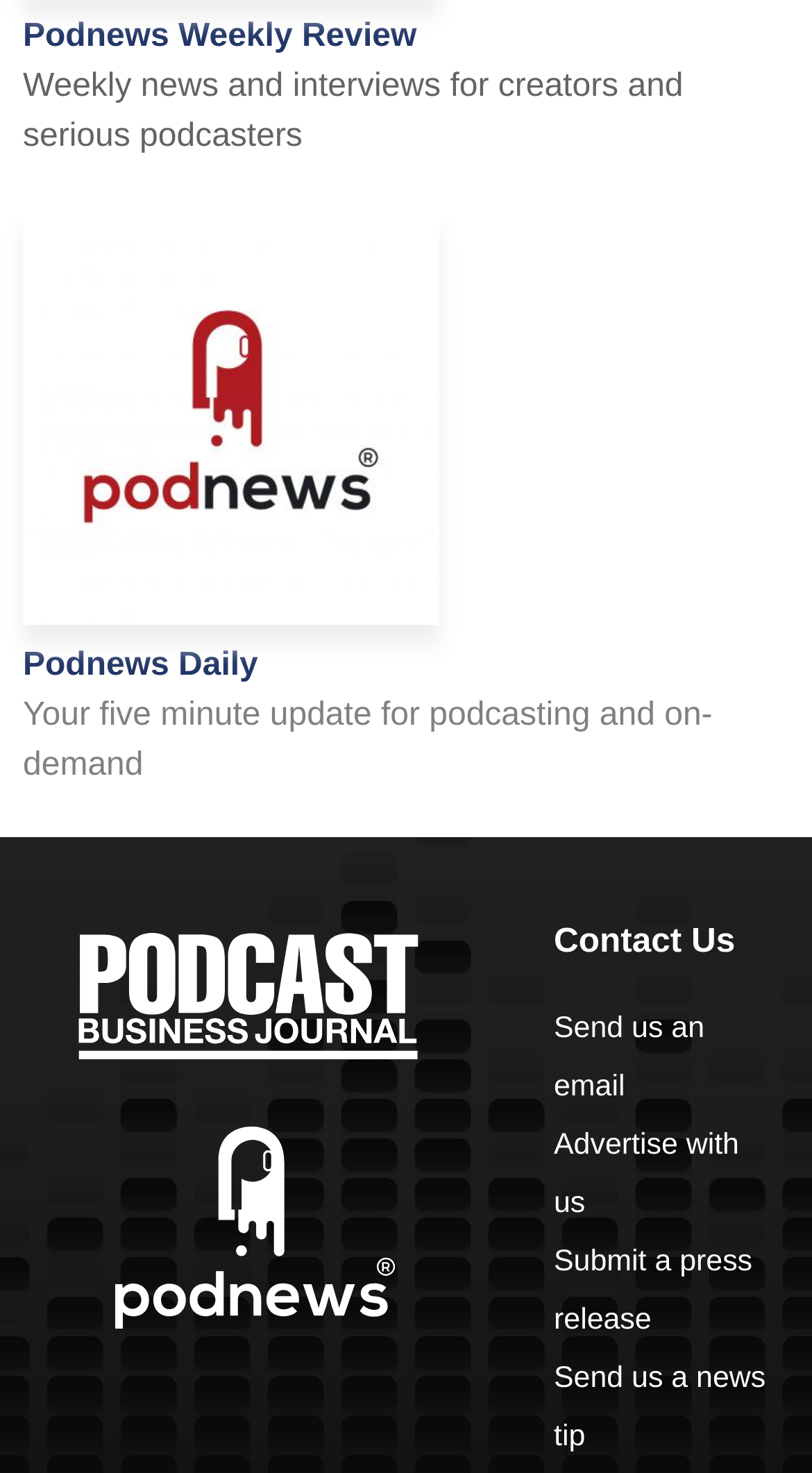How many links are there under 'Contact Us'?
Using the information from the image, provide a comprehensive answer to the question.

Under the 'Contact Us' heading, there are four links: 'Send us an email', 'Advertise with us', 'Submit a press release', and 'Send us a news tip'.